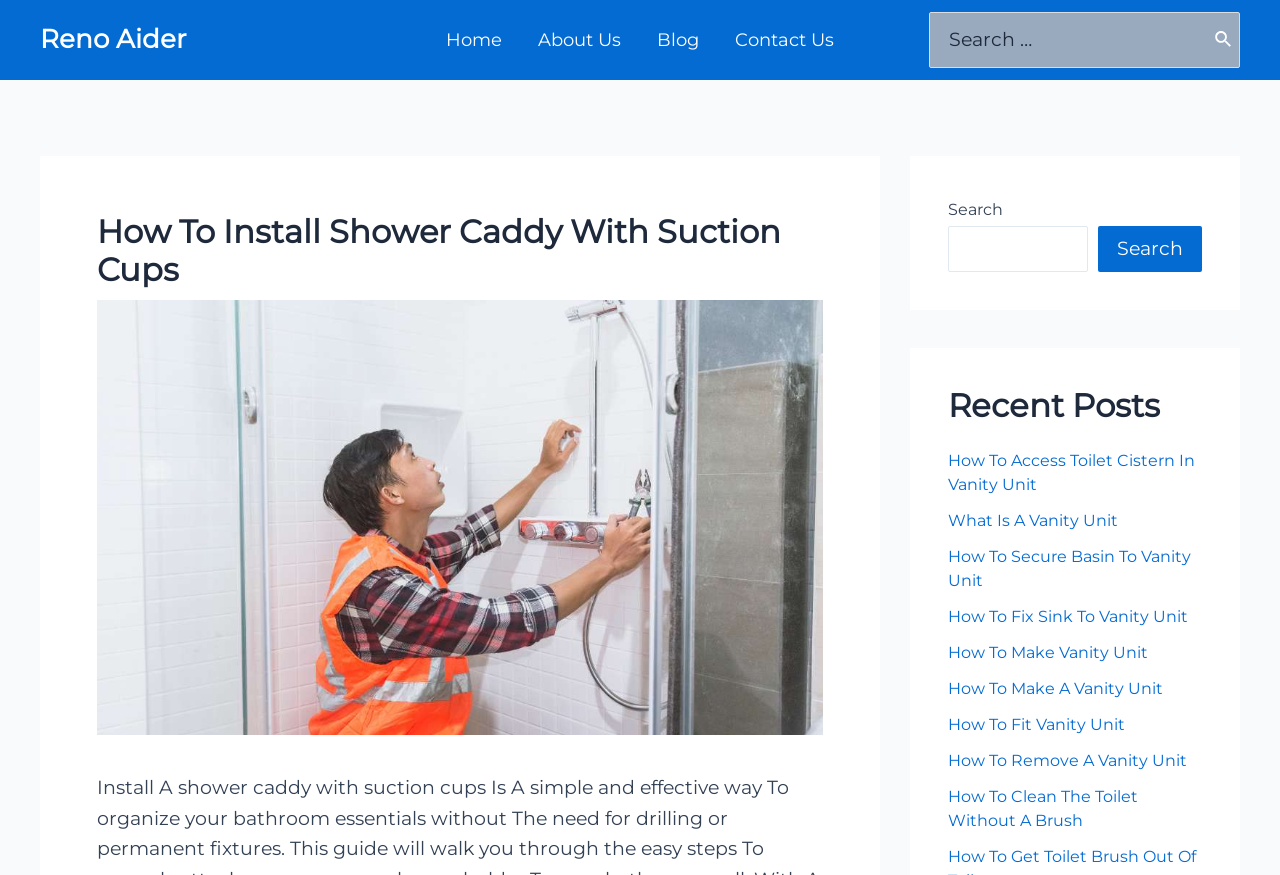How many recent posts are listed?
Using the visual information, respond with a single word or phrase.

9